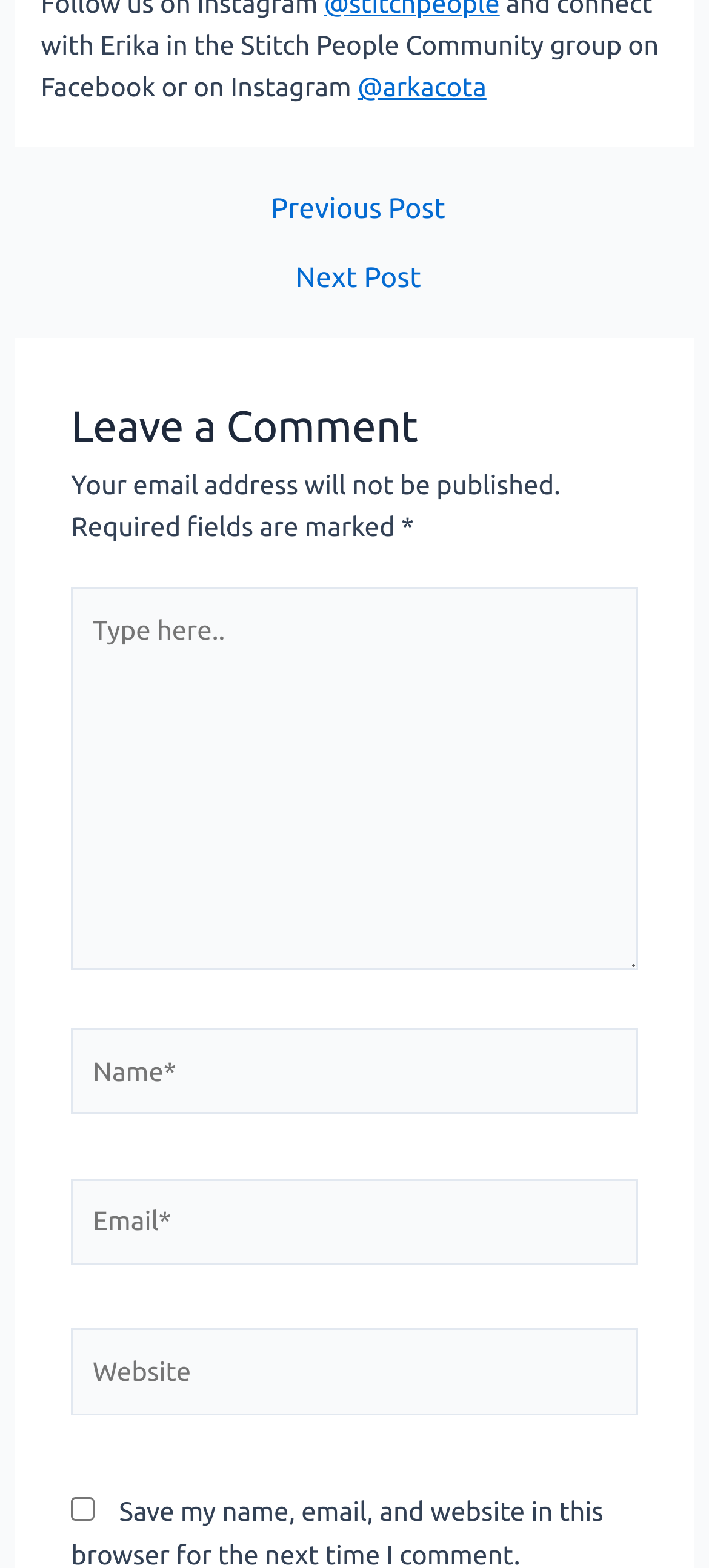Please identify the bounding box coordinates of the region to click in order to complete the given instruction: "Type in the comment box". The coordinates should be four float numbers between 0 and 1, i.e., [left, top, right, bottom].

[0.1, 0.375, 0.9, 0.619]